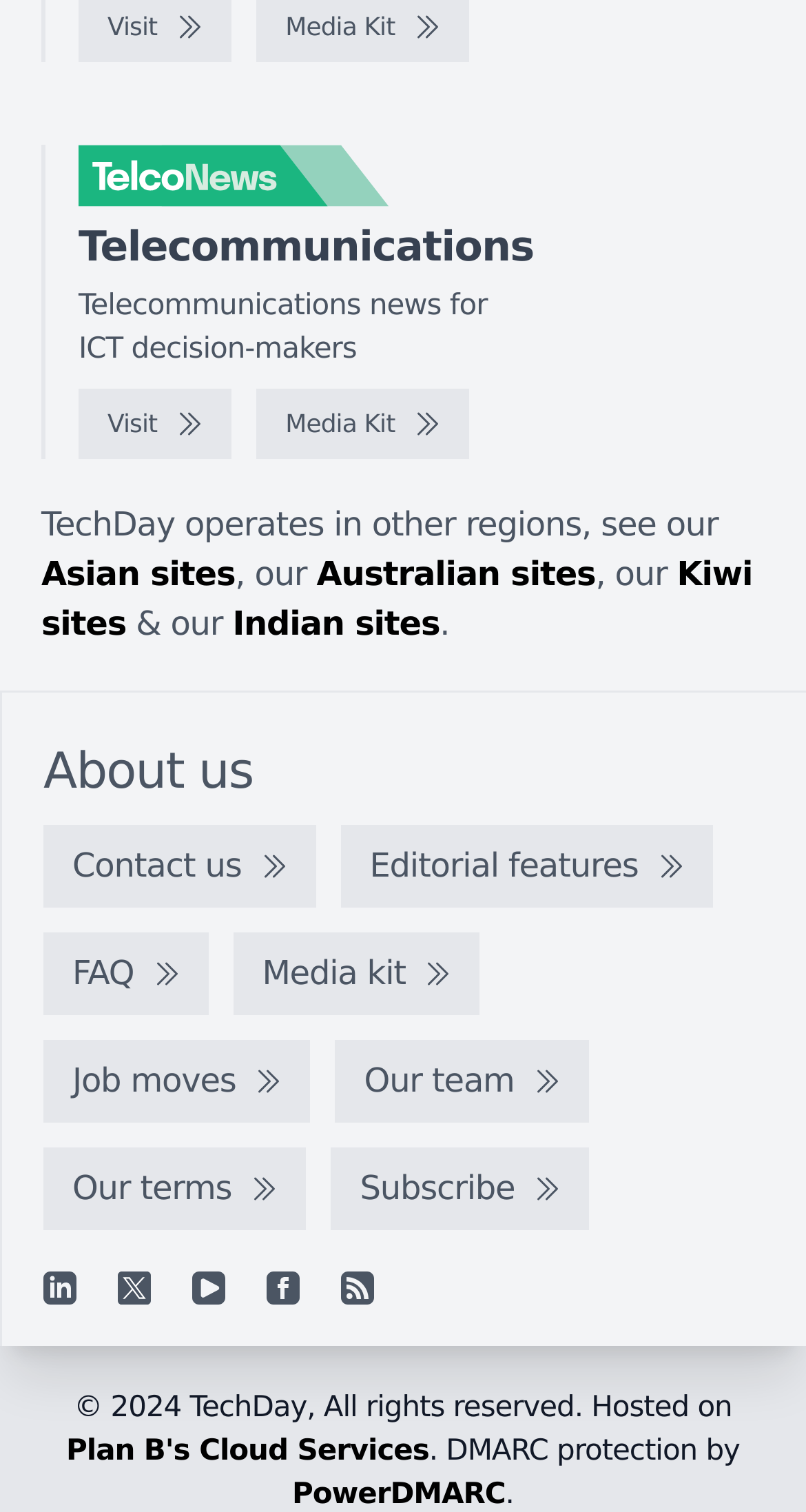Show the bounding box coordinates of the element that should be clicked to complete the task: "Visit the TelcoNews website".

[0.097, 0.257, 0.287, 0.303]